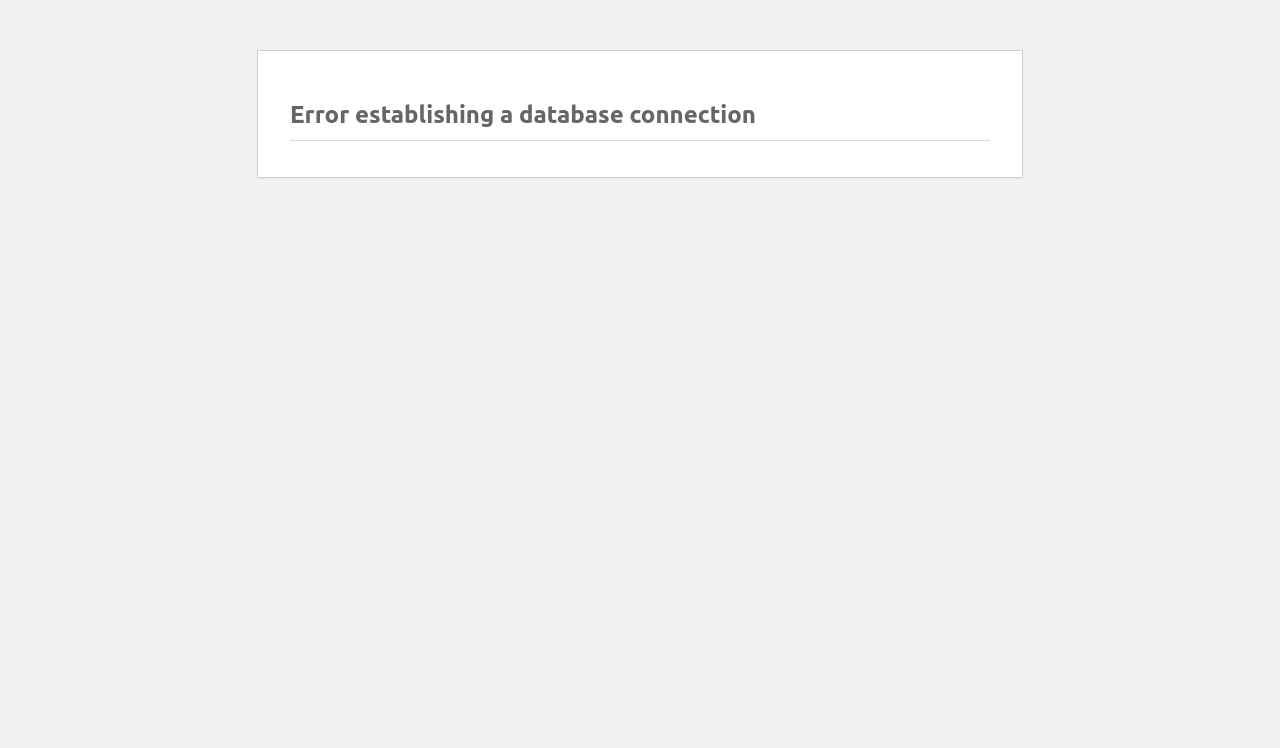Extract the main title from the webpage and generate its text.

Error establishing a database connection